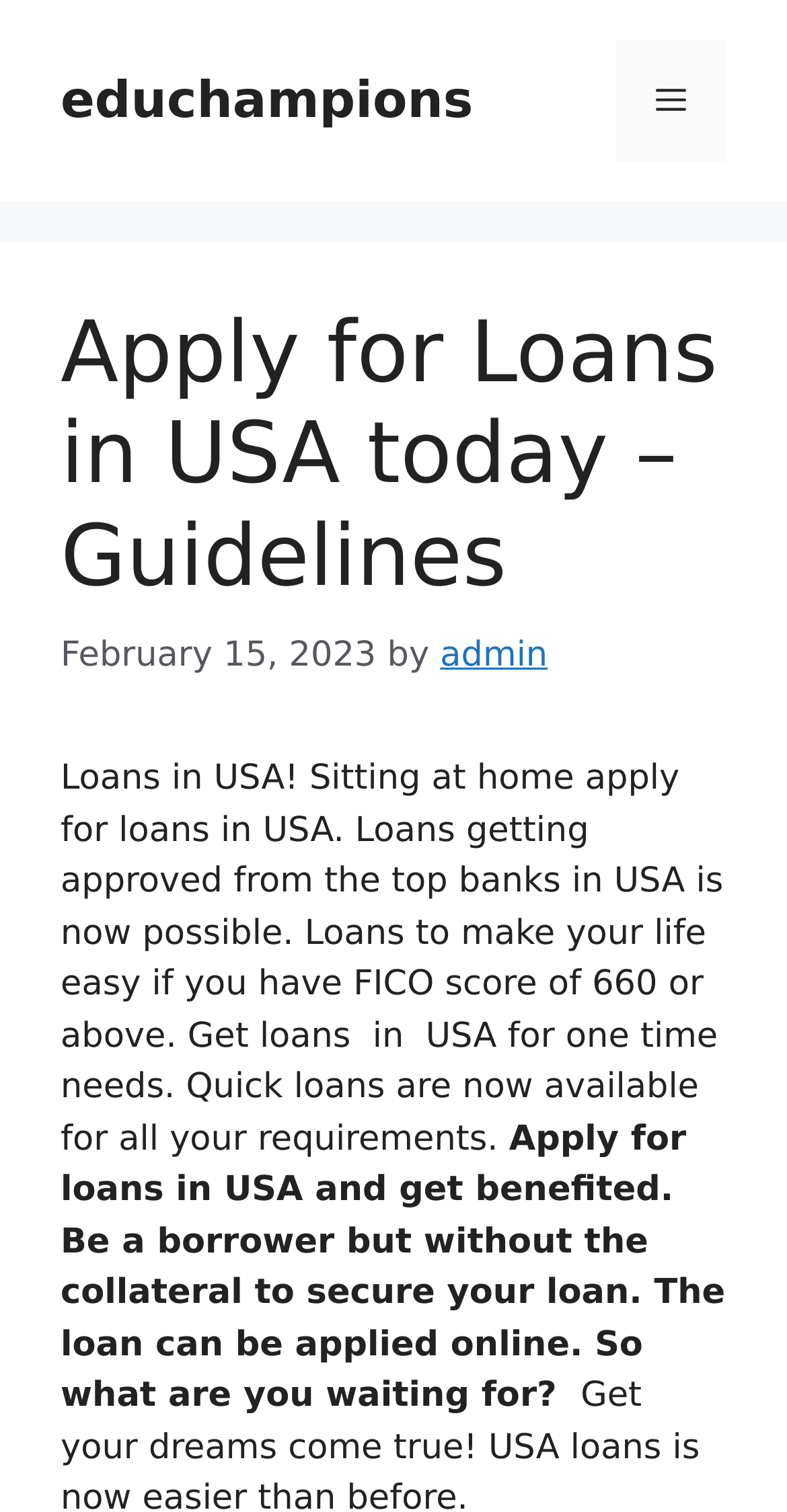Please provide a brief answer to the question using only one word or phrase: 
What is the minimum FICO score required for loan approval?

660